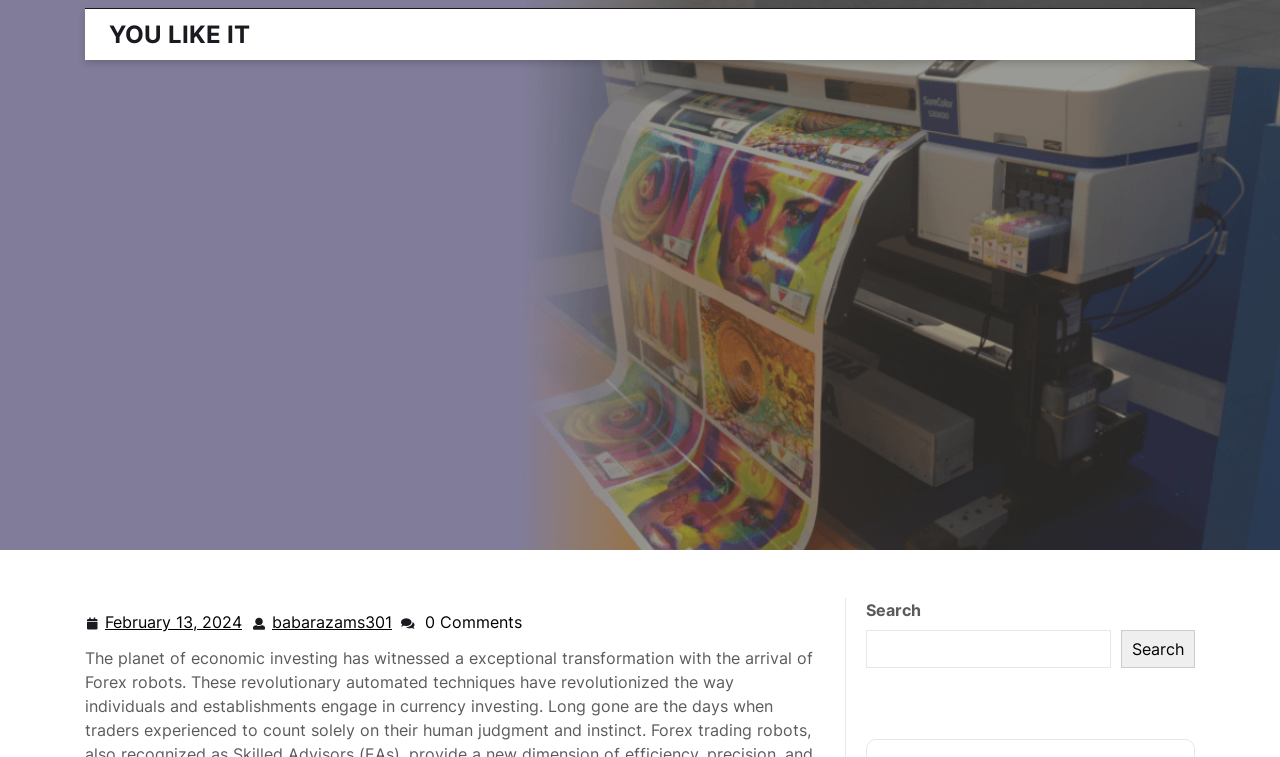Who is the author of the post?
Using the image, answer in one word or phrase.

babarazams301